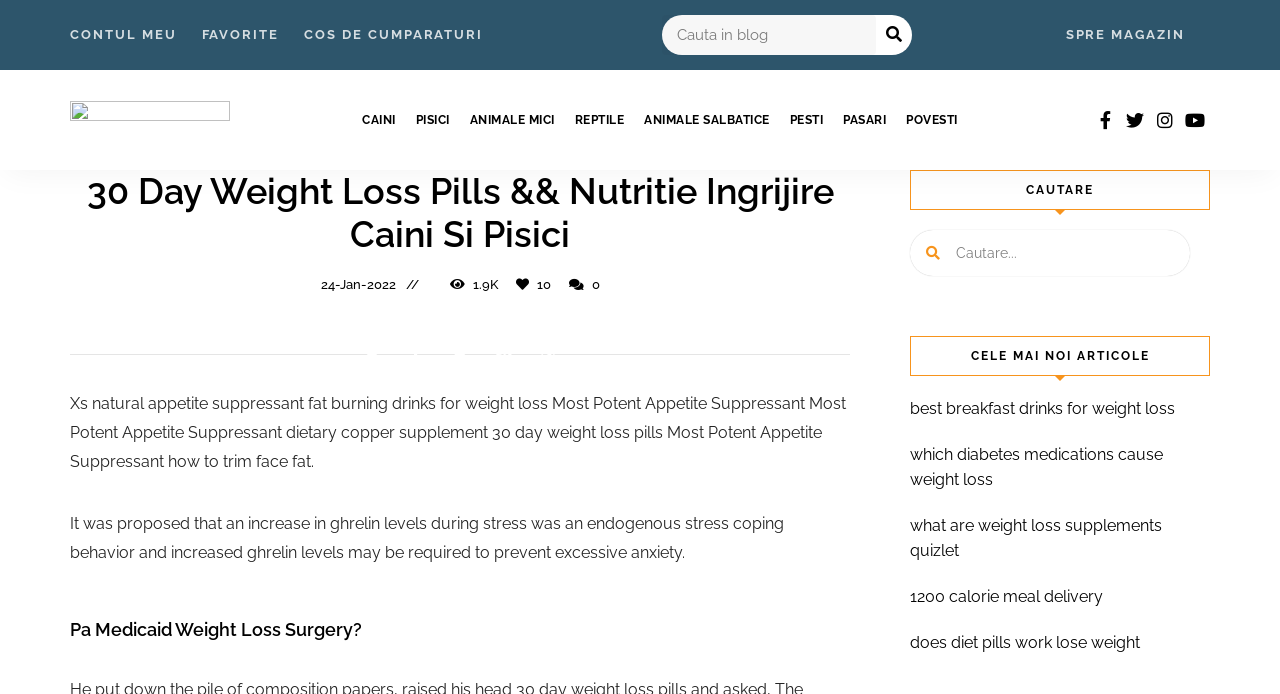Provide your answer to the question using just one word or phrase: What is the topic of the latest article?

Weight Loss